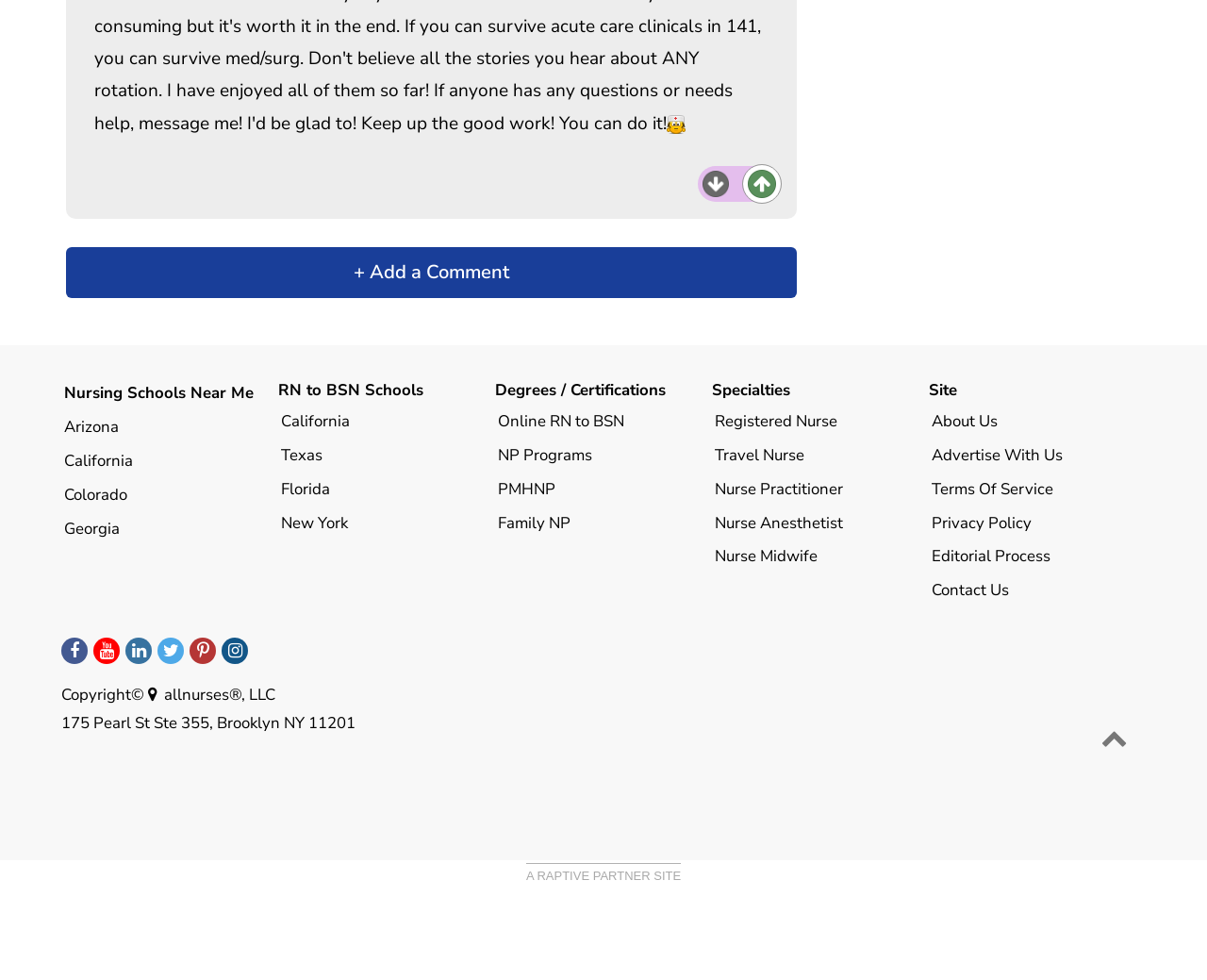Using the provided element description: "Blog WordPress Theme", identify the bounding box coordinates. The coordinates should be four floats between 0 and 1 in the order [left, top, right, bottom].

None